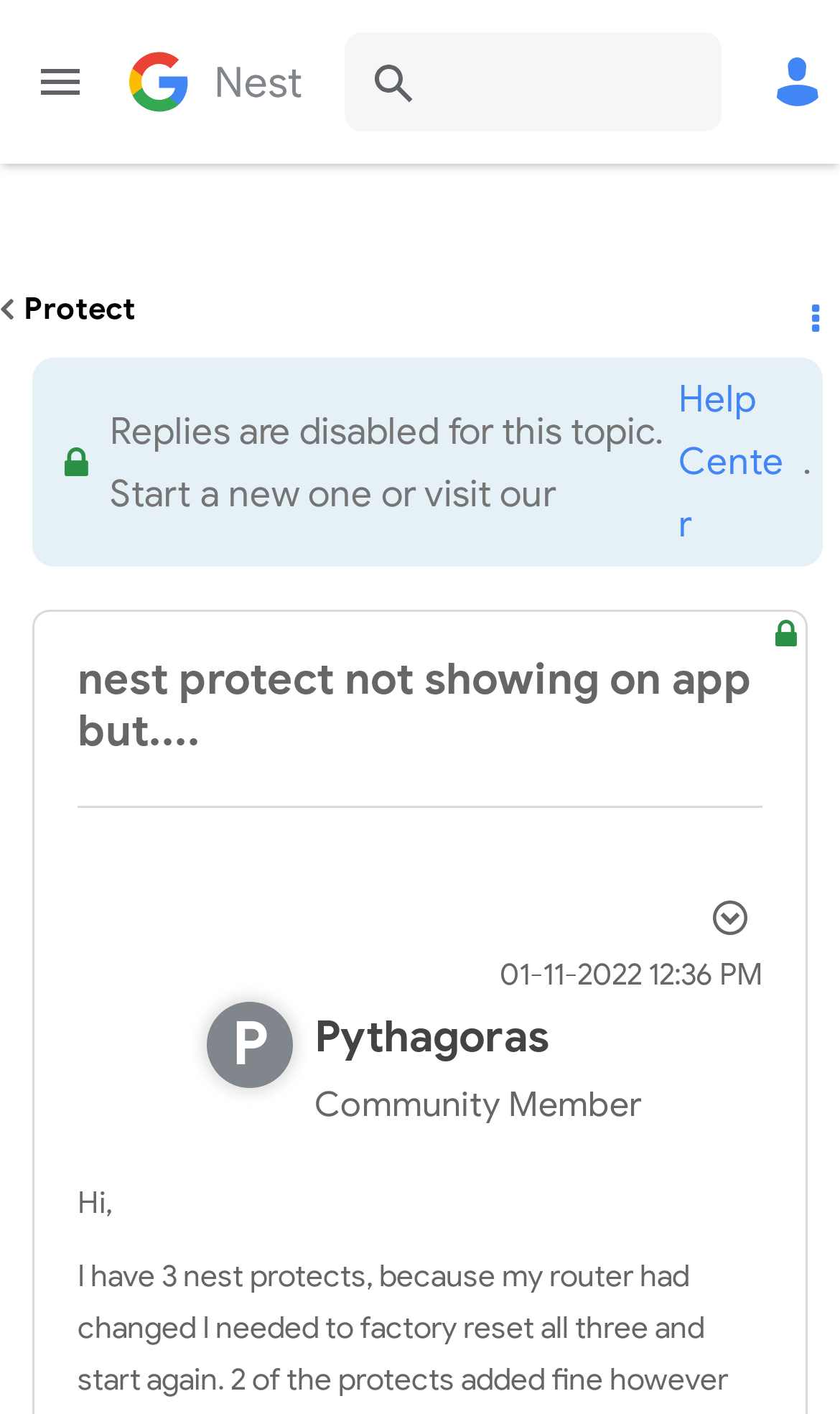Please find the bounding box coordinates of the element that you should click to achieve the following instruction: "Click the search button". The coordinates should be presented as four float numbers between 0 and 1: [left, top, right, bottom].

[0.41, 0.024, 0.528, 0.094]